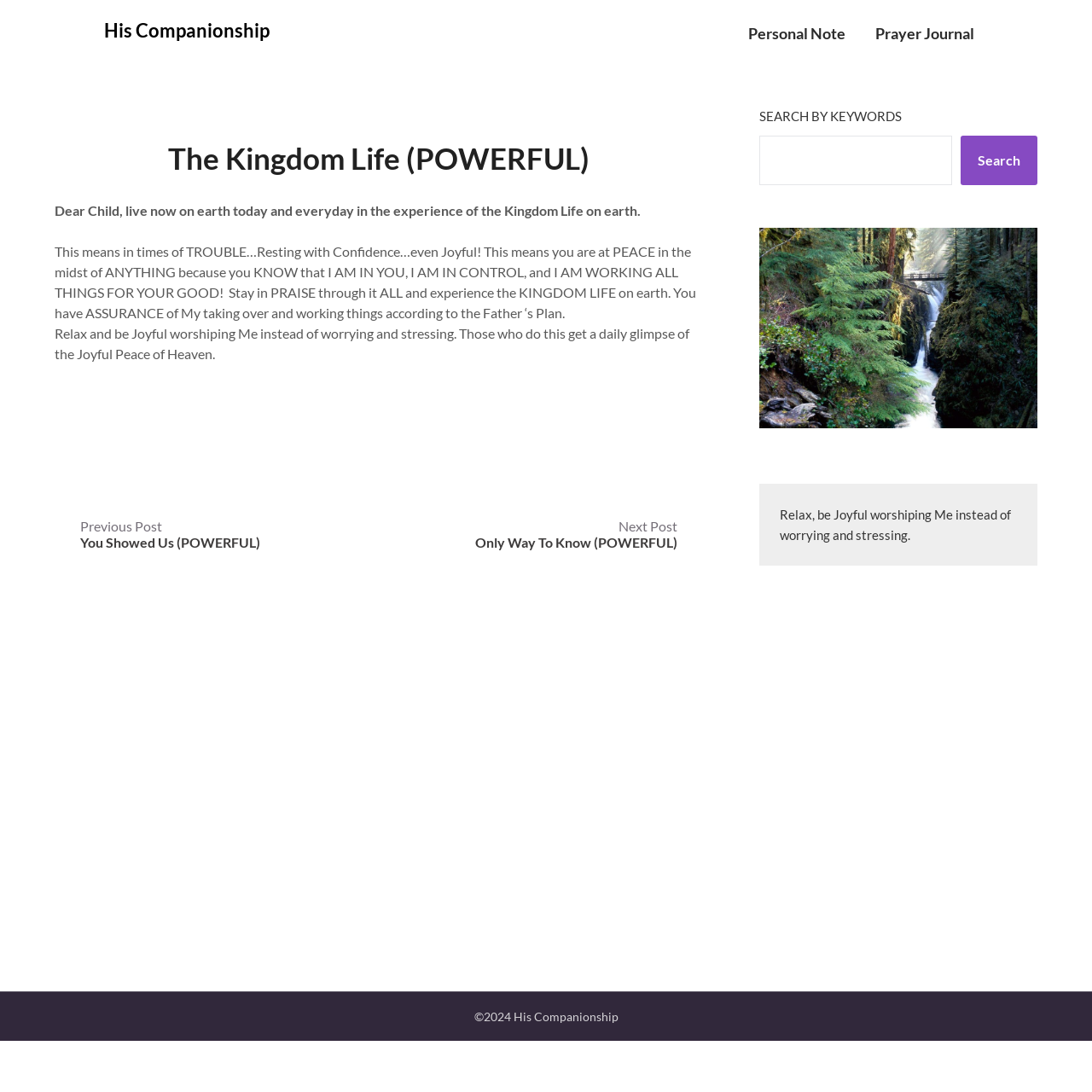What is the relationship between the Kingdom Life and peace?
Please give a detailed and elaborate explanation in response to the question.

According to the text, 'This means you are at PEACE in the midst of ANYTHING because you KNOW that I AM IN YOU, I AM IN CONTROL, and I AM WORKING ALL THINGS FOR YOUR GOOD!' This suggests that the Kingdom Life is associated with experiencing peace, even in times of trouble.